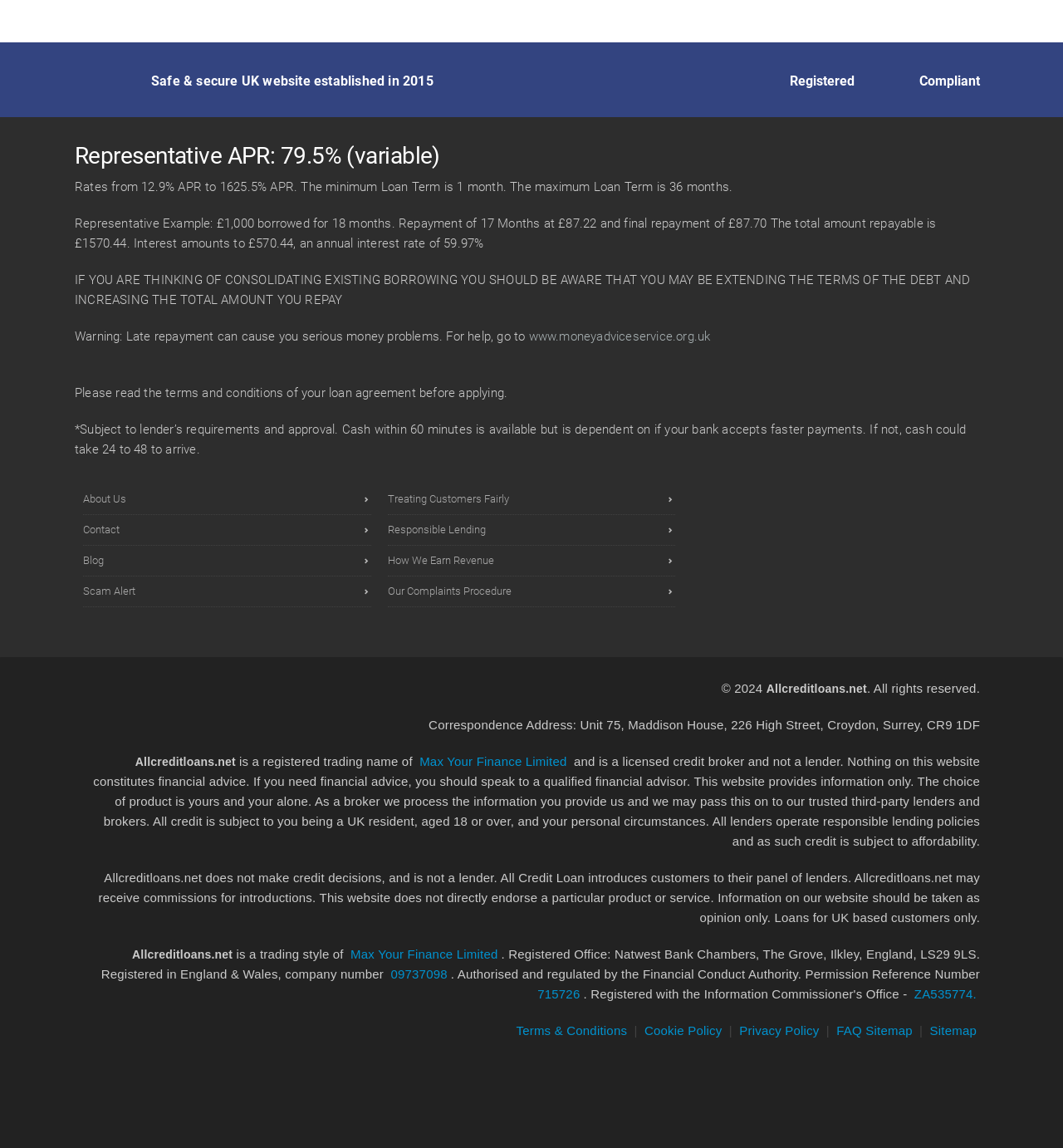Find the bounding box coordinates of the element's region that should be clicked in order to follow the given instruction: "Click the 'Add To Cart' button". The coordinates should consist of four float numbers between 0 and 1, i.e., [left, top, right, bottom].

None